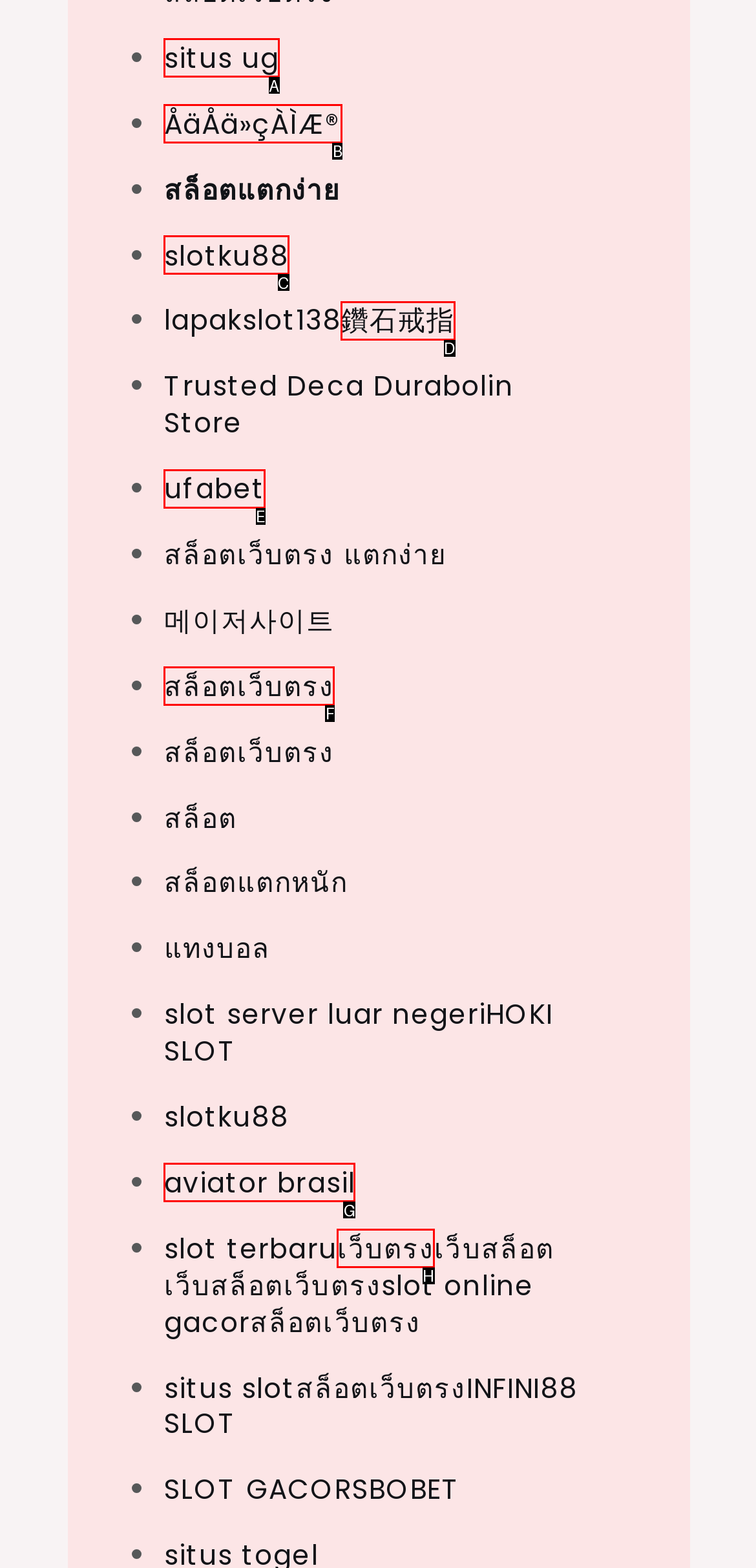Using the given description: aviator brasil, identify the HTML element that corresponds best. Answer with the letter of the correct option from the available choices.

G